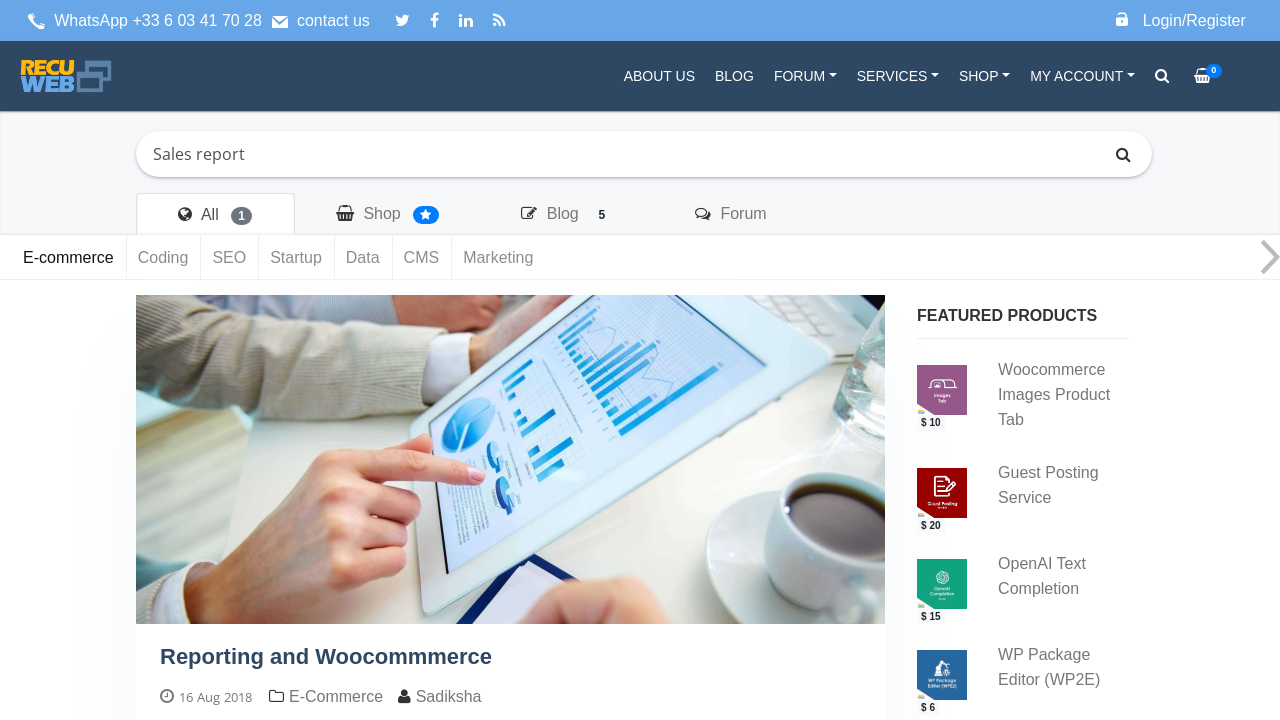Locate the bounding box coordinates of the item that should be clicked to fulfill the instruction: "Login or register".

[0.869, 0.0, 0.985, 0.057]